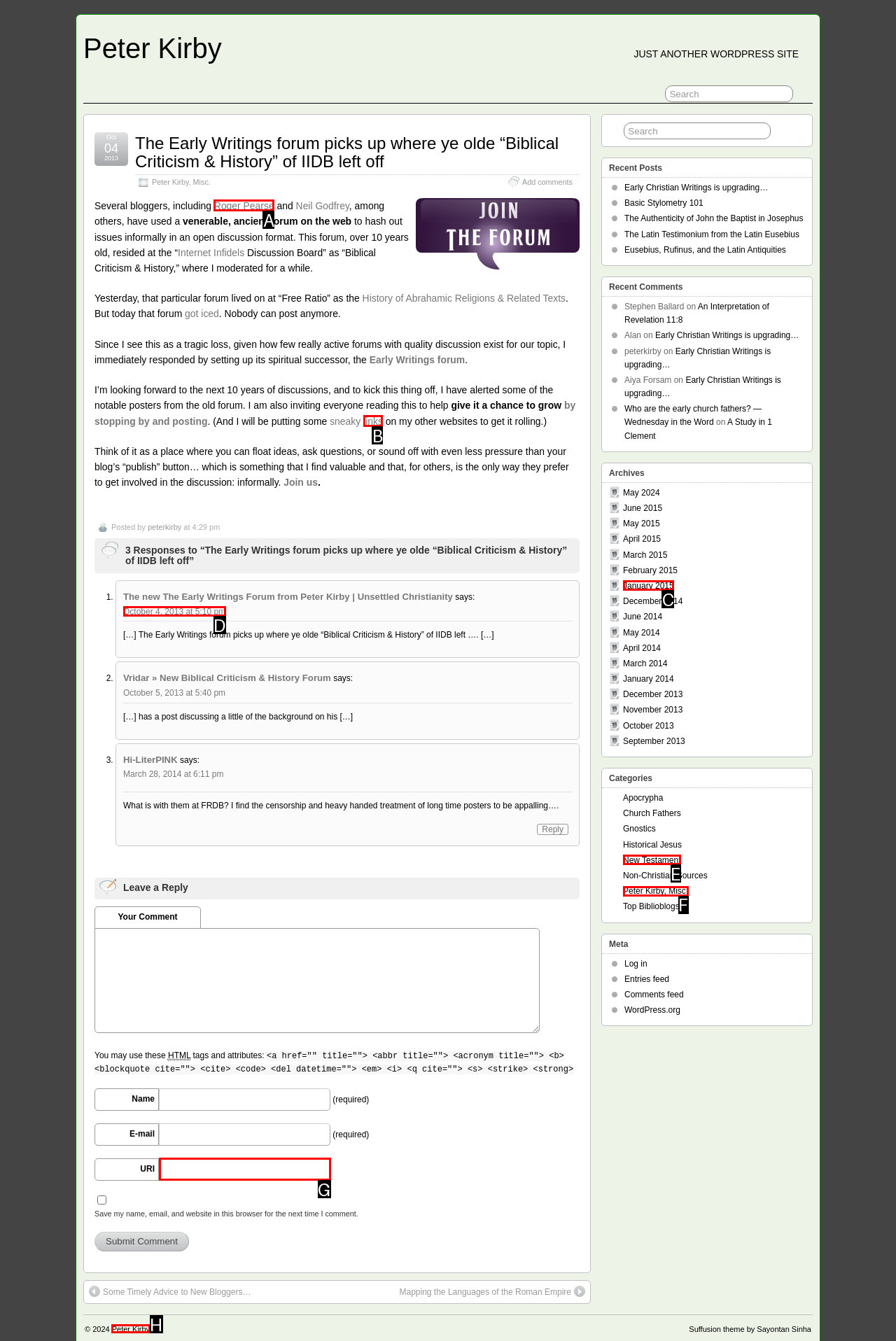Find the HTML element that matches the description: parent_node: URI name="url". Answer using the letter of the best match from the available choices.

G